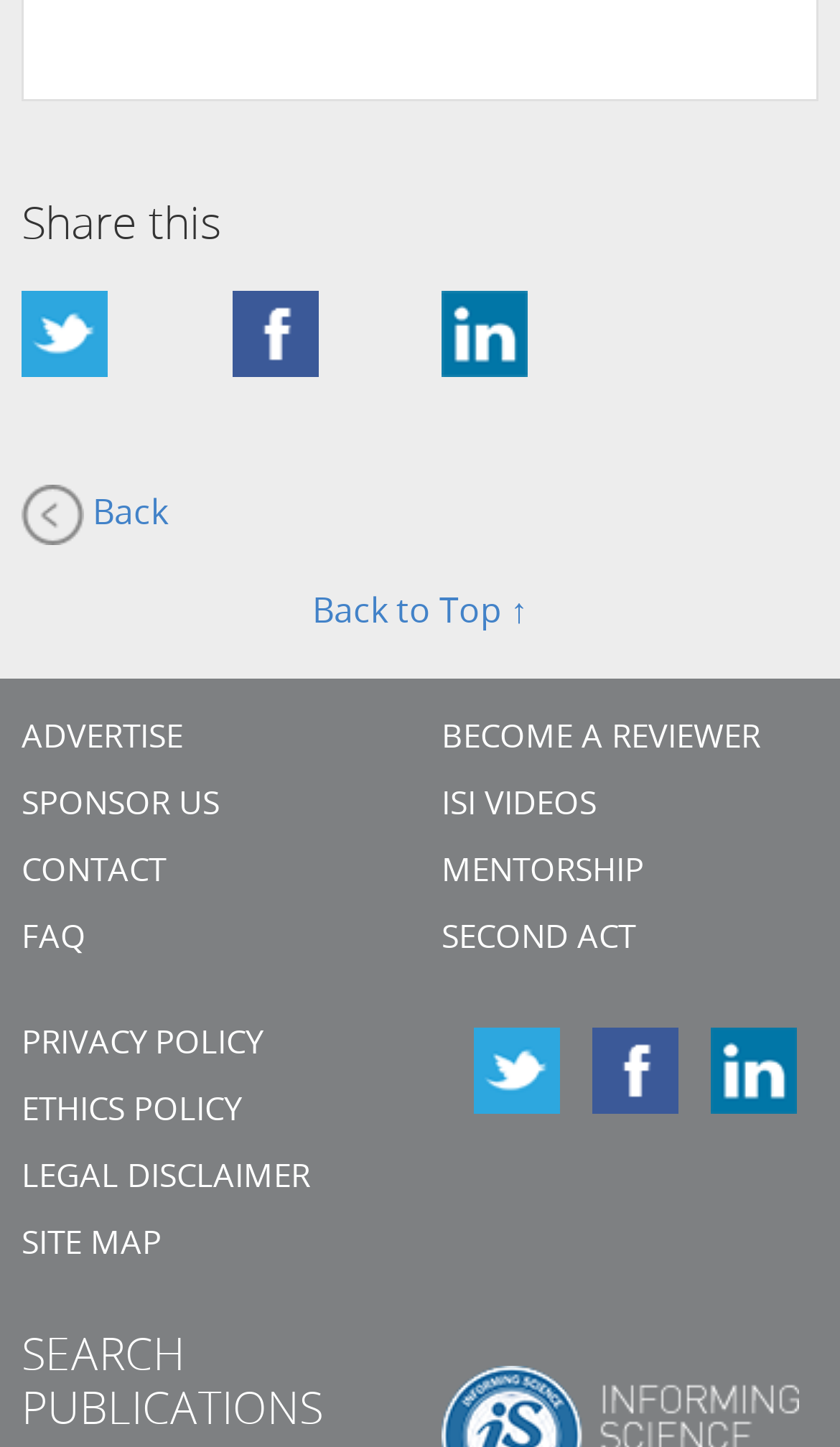Respond to the question below with a single word or phrase: How many links are there in the top section?

3